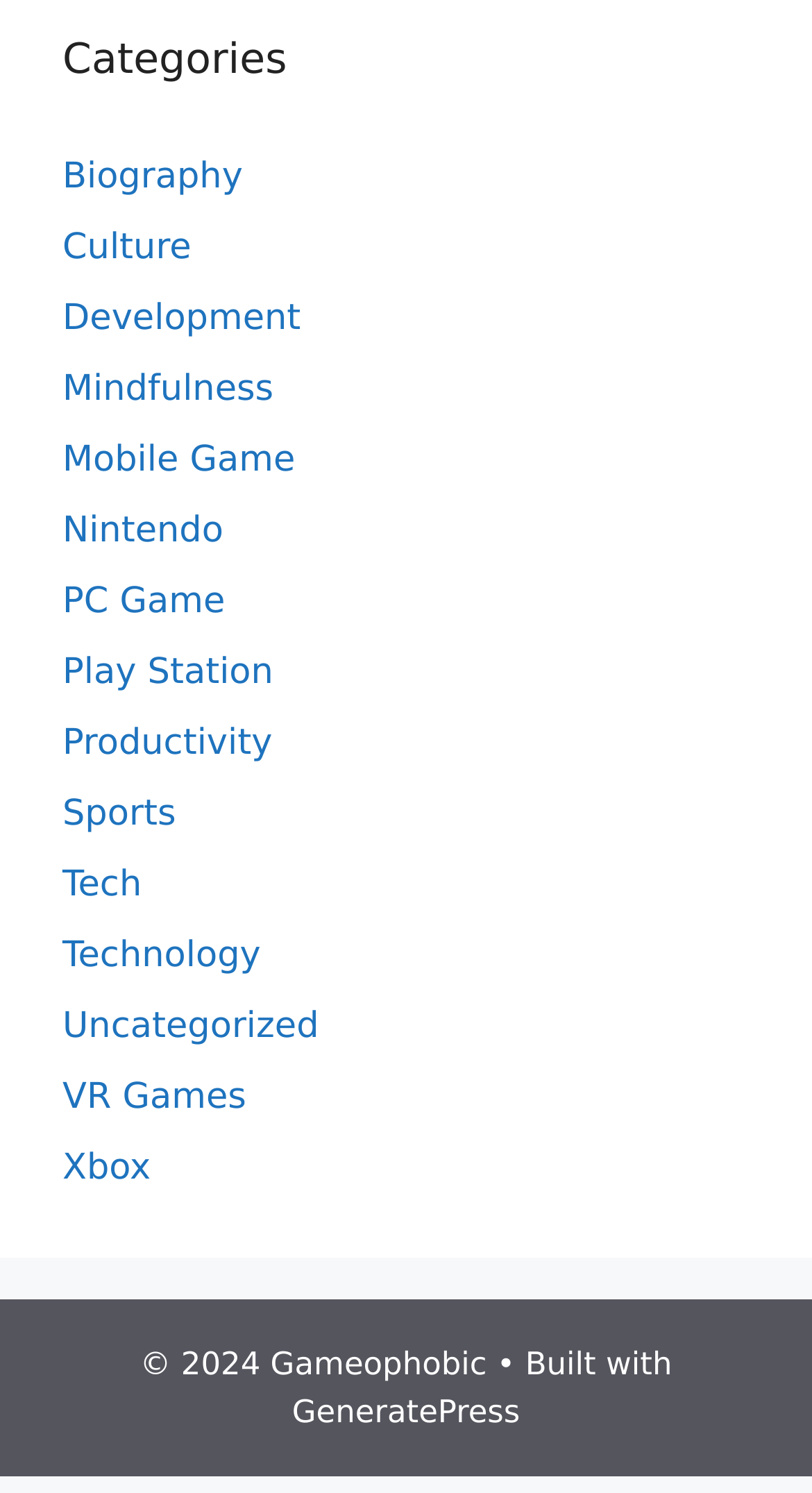Identify the bounding box coordinates of the area you need to click to perform the following instruction: "Visit the 'Nintendo' page".

[0.077, 0.341, 0.275, 0.369]